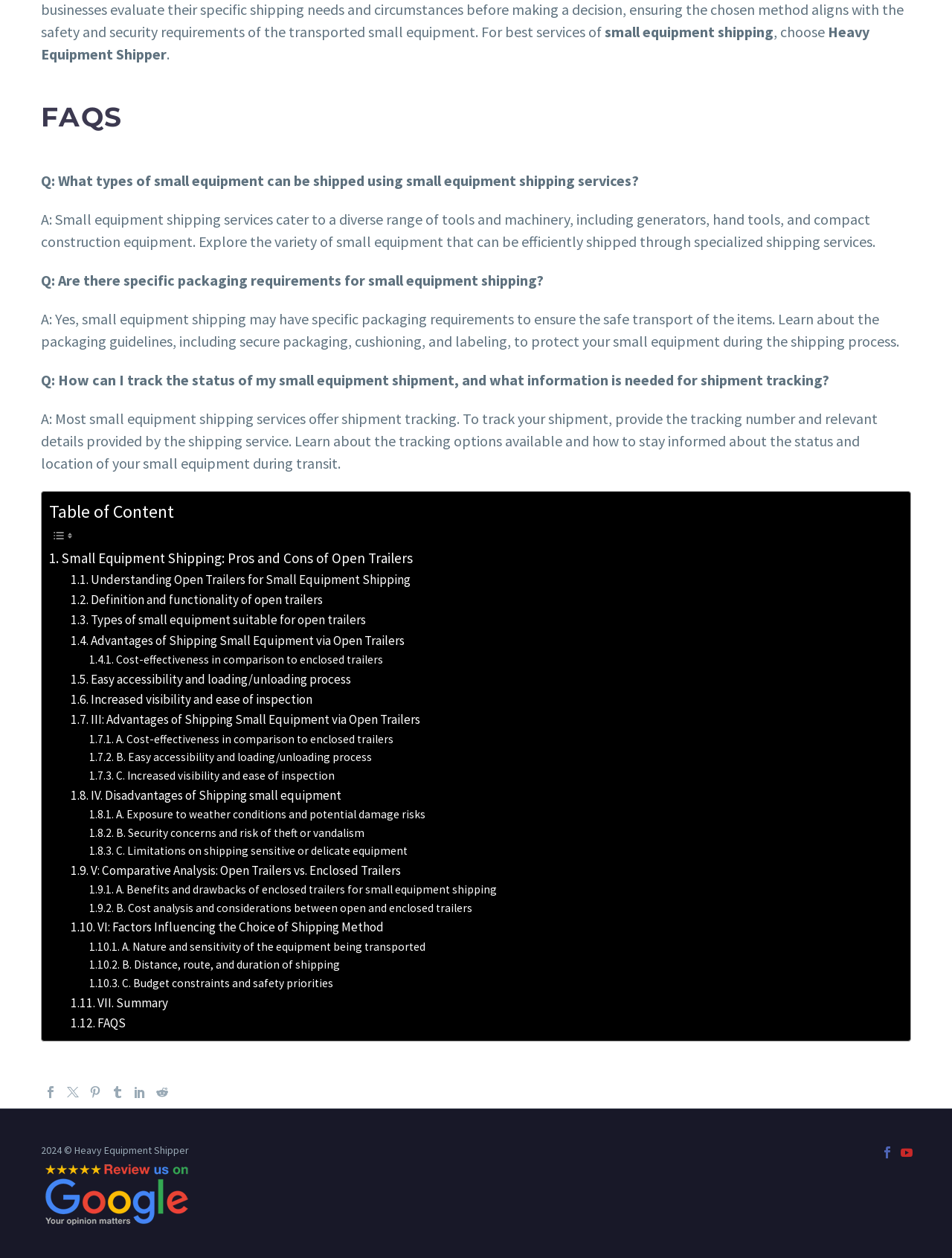Find the bounding box coordinates of the element to click in order to complete this instruction: "View the 'Definition and functionality of open trailers'". The bounding box coordinates must be four float numbers between 0 and 1, denoted as [left, top, right, bottom].

[0.074, 0.469, 0.339, 0.485]